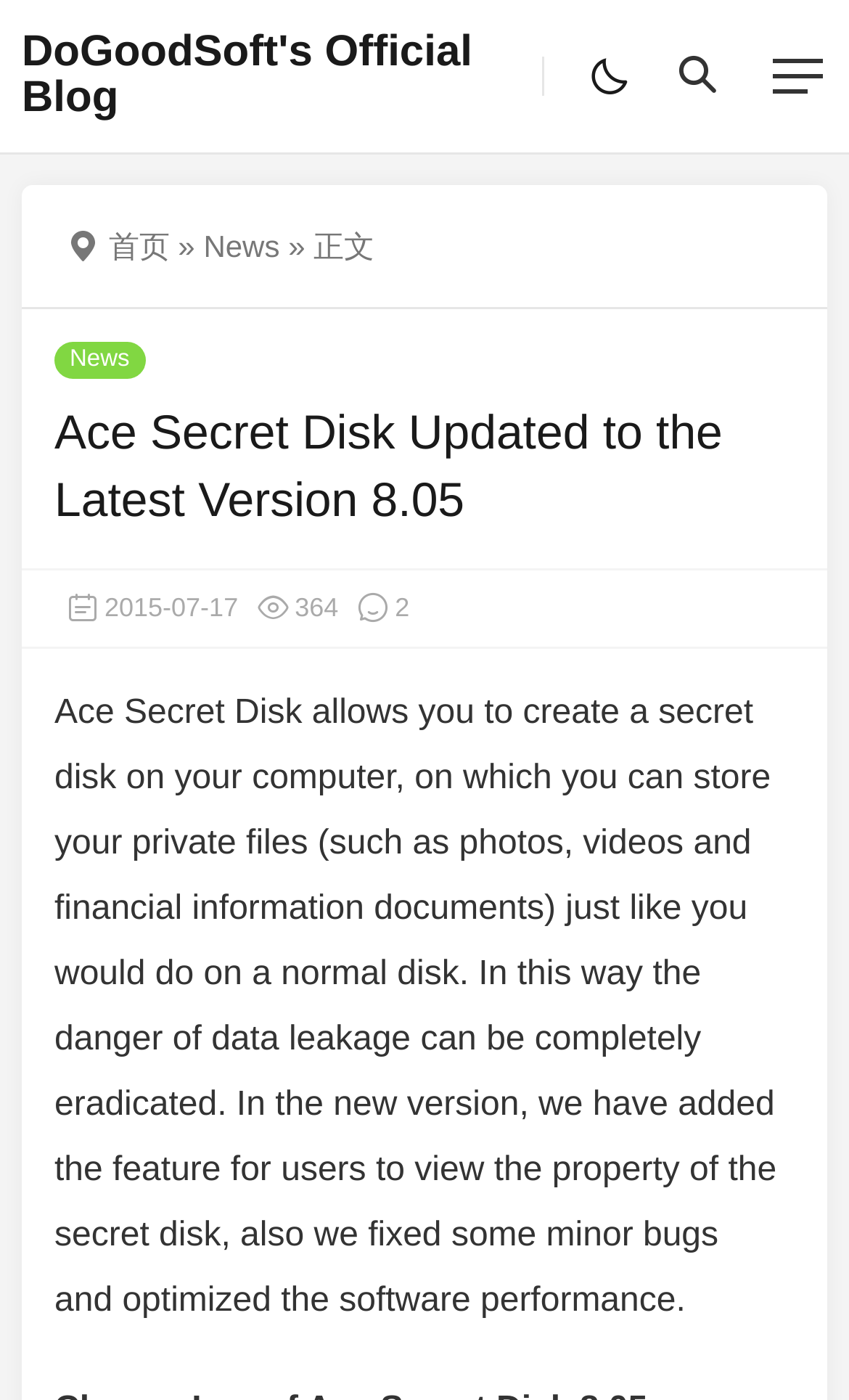Identify the main title of the webpage and generate its text content.

Ace Secret Disk Updated to the Latest Version 8.05